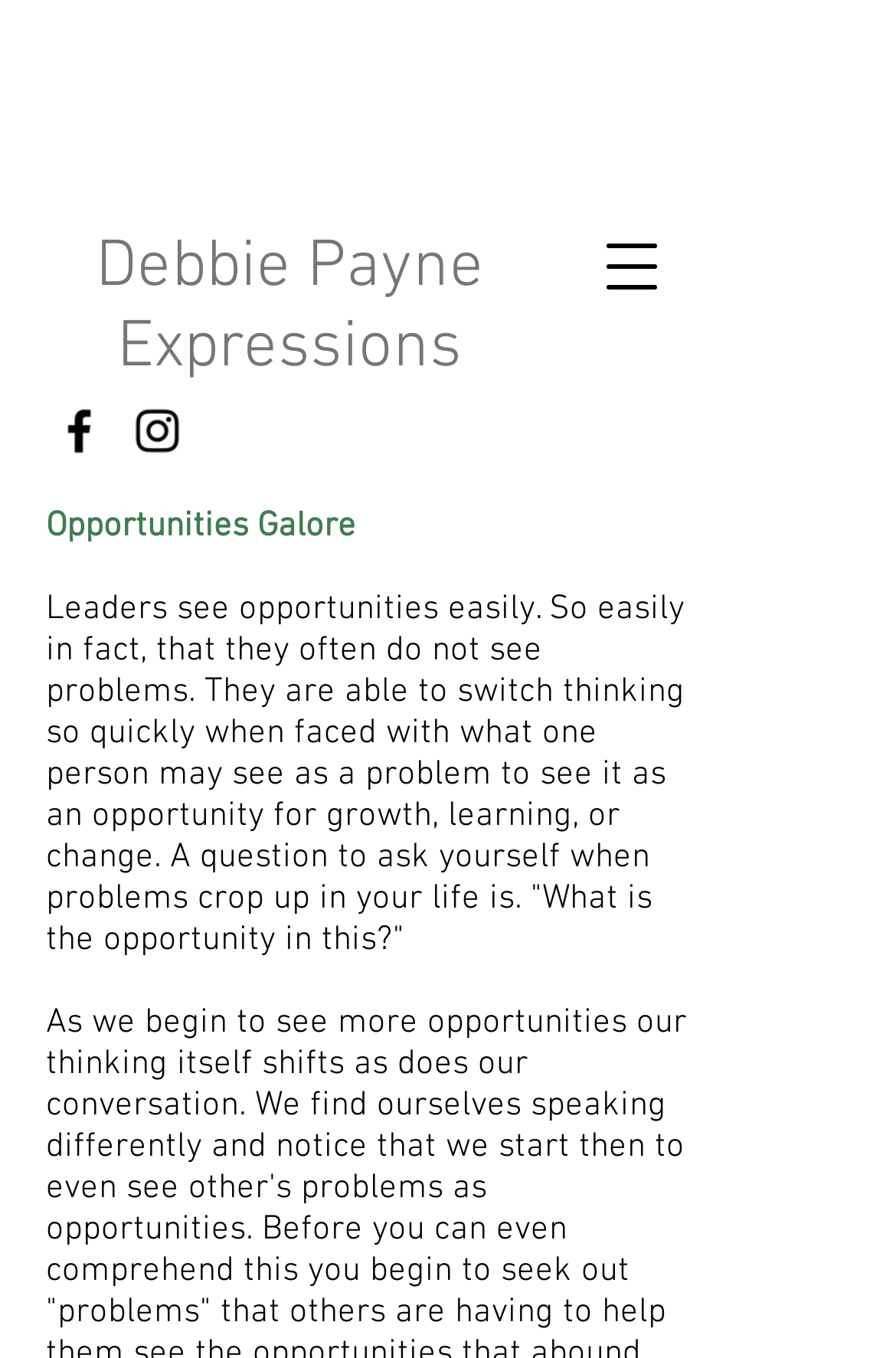Given the webpage screenshot, identify the bounding box of the UI element that matches this description: "aria-label="Debbie Payne"".

[0.056, 0.296, 0.121, 0.338]